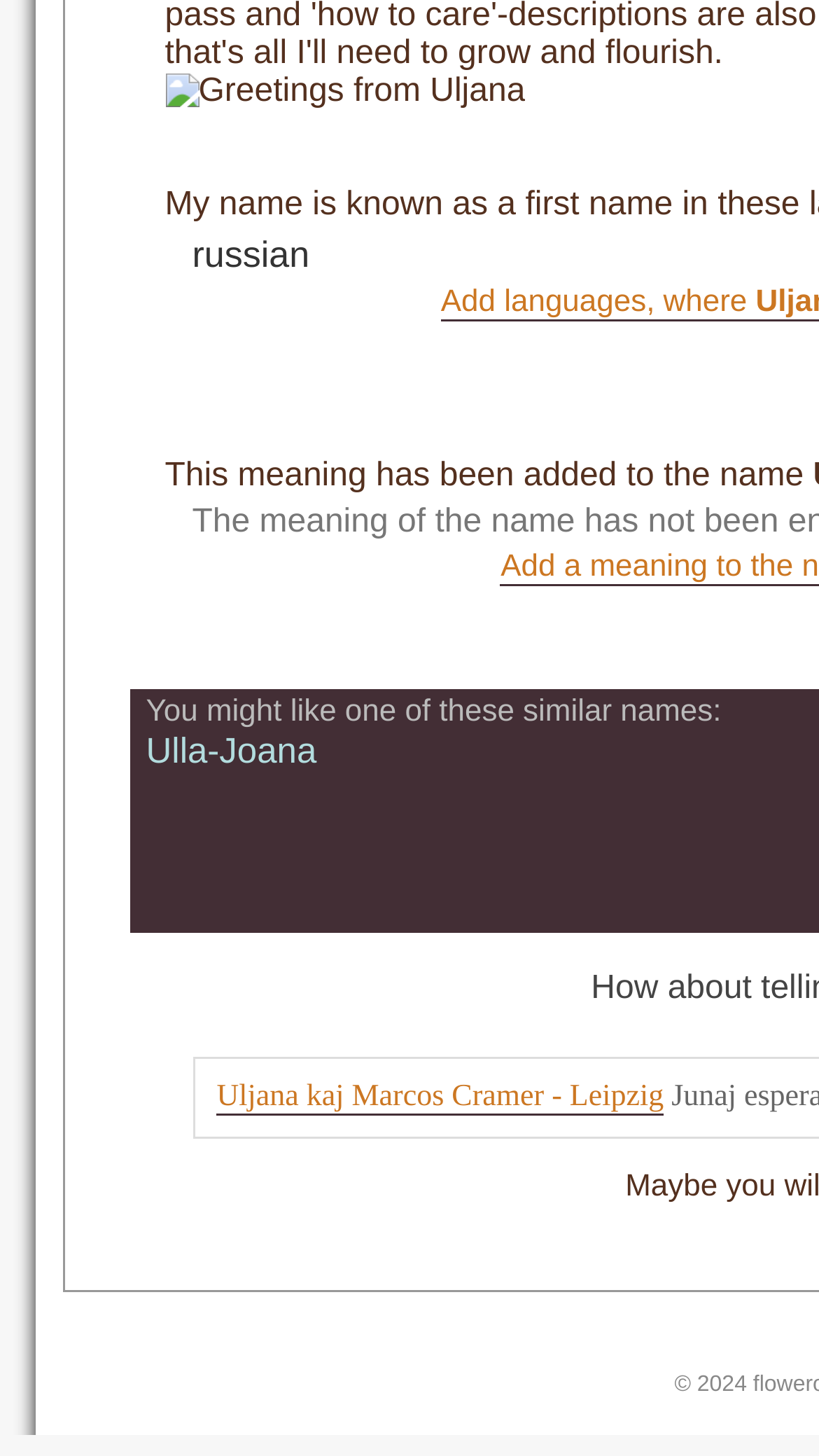Given the description Ulla-Joana, predict the bounding box coordinates of the UI element. Ensure the coordinates are in the format (top-left x, top-left y, bottom-right x, bottom-right y) and all values are between 0 and 1.

[0.178, 0.502, 0.387, 0.531]